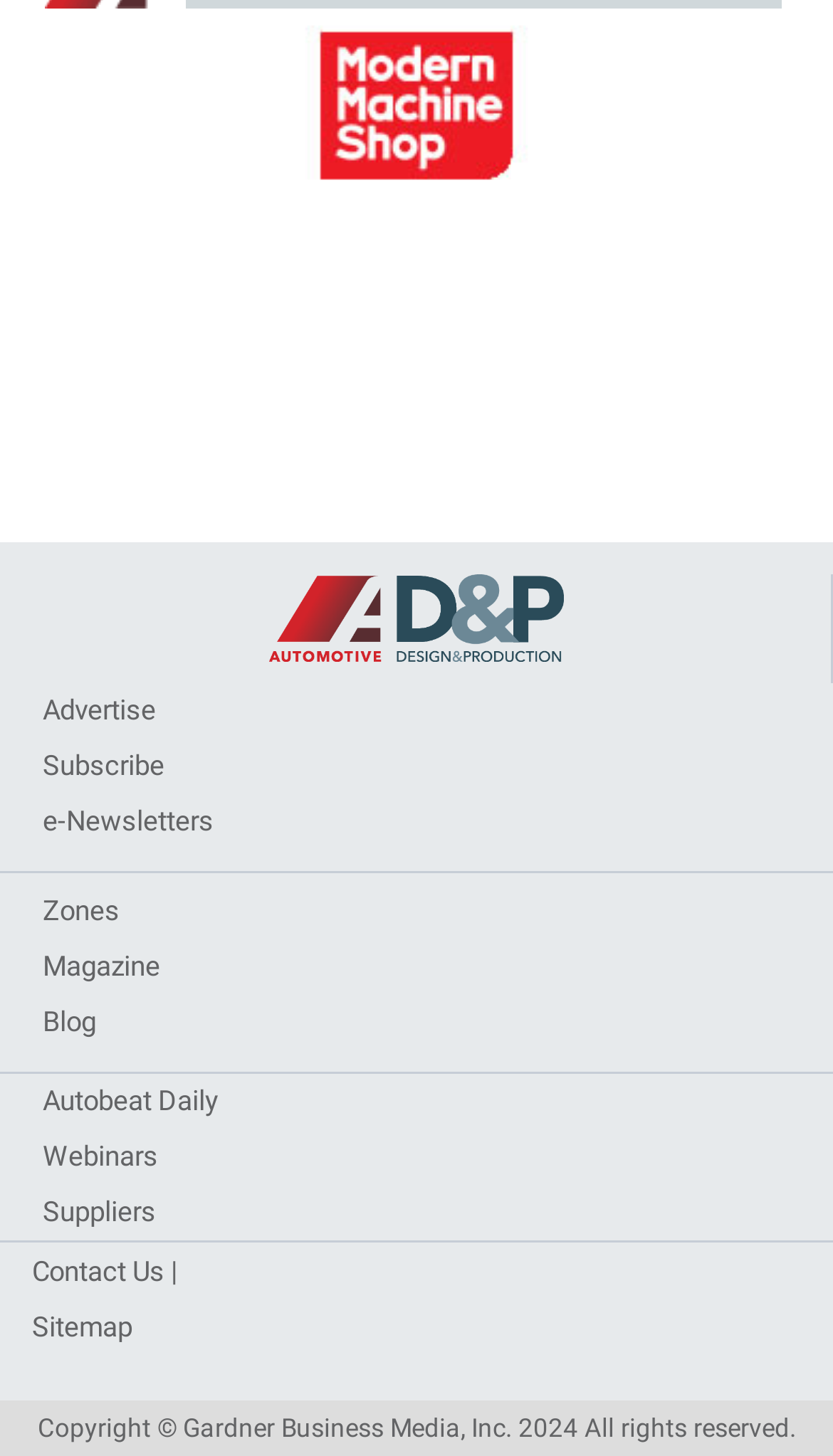What is the second link from the bottom in the footer section?
Refer to the image and respond with a one-word or short-phrase answer.

Sitemap